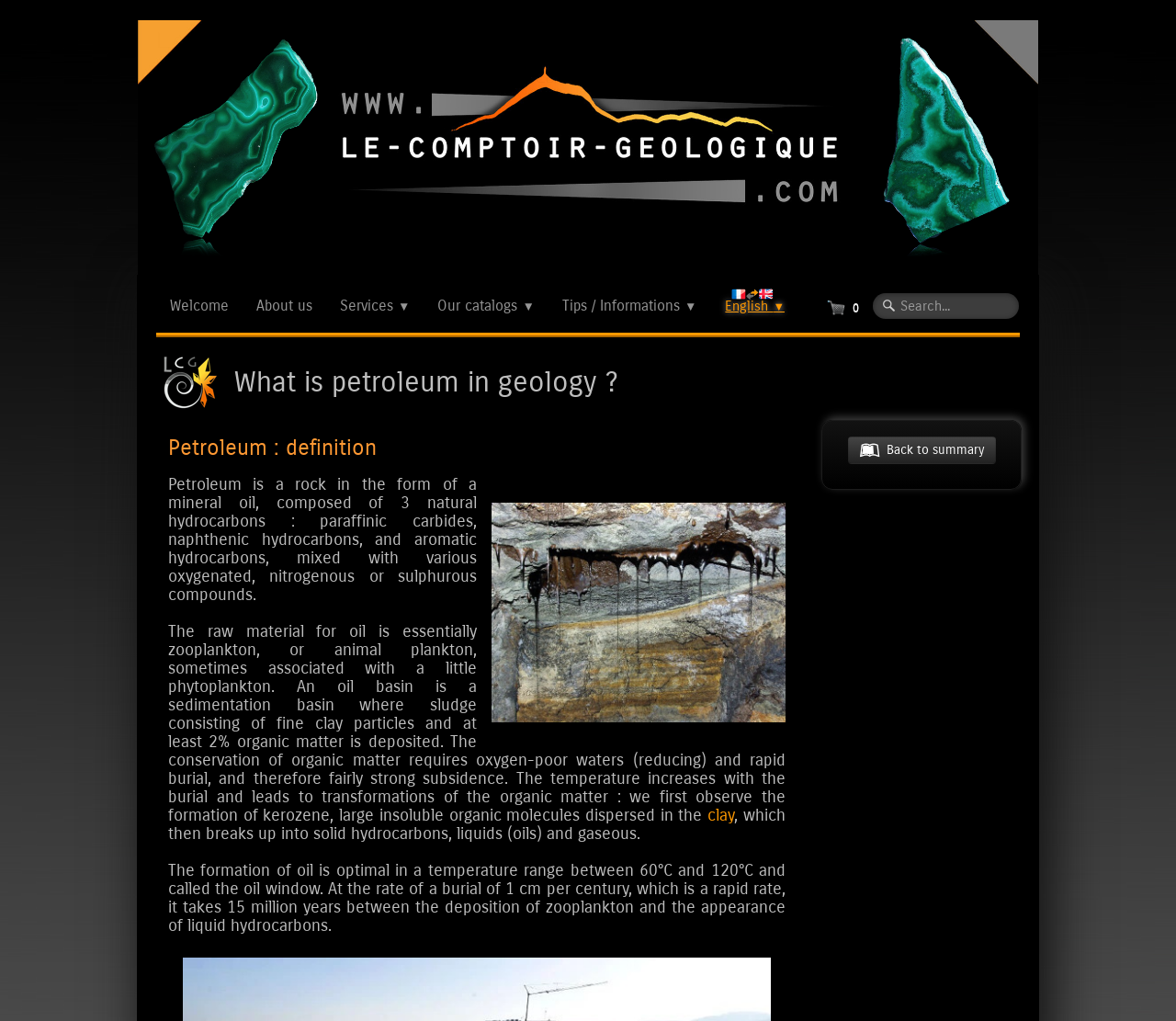Please find the bounding box coordinates of the section that needs to be clicked to achieve this instruction: "Search for something".

[0.742, 0.287, 0.866, 0.312]